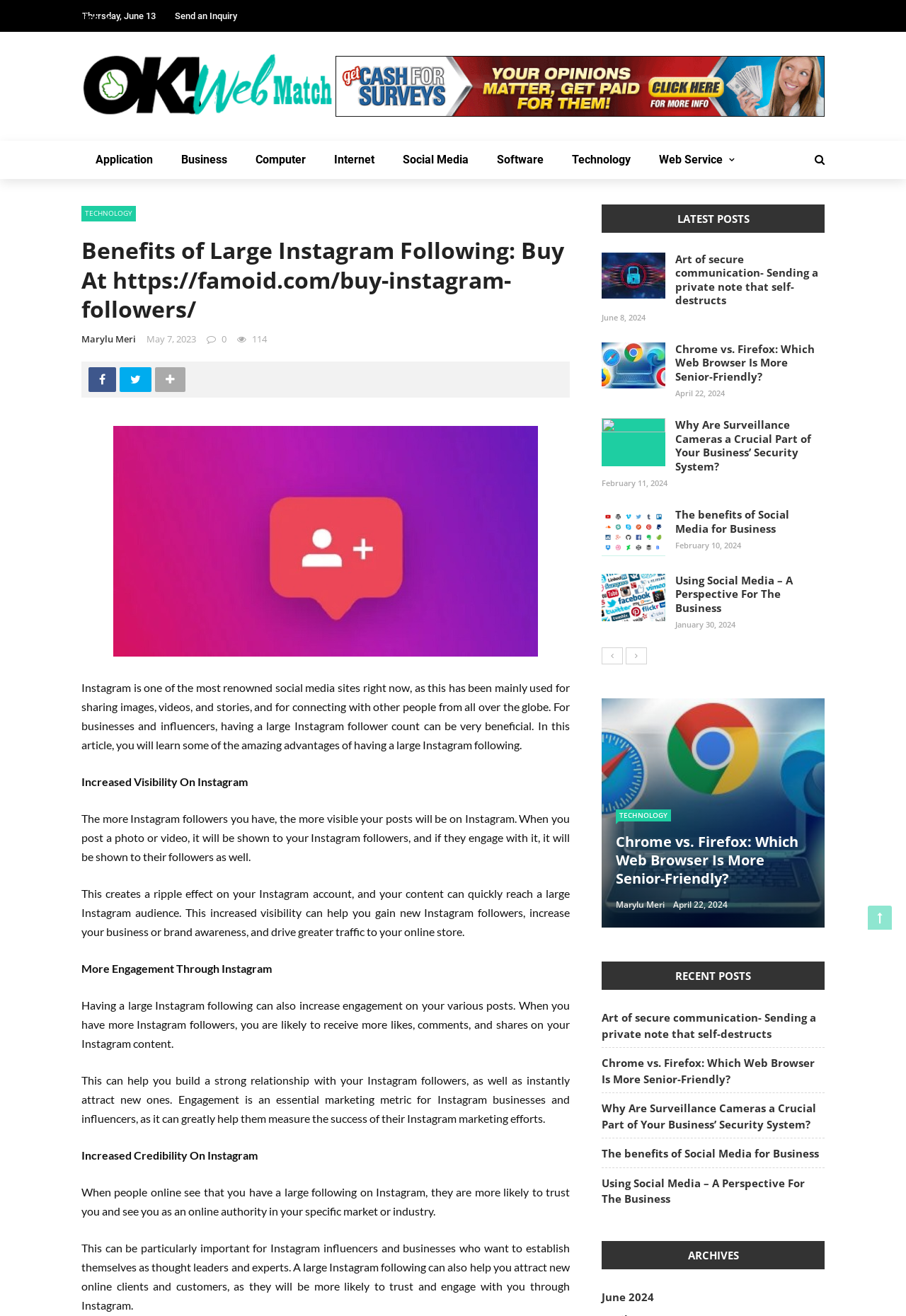Given the element description: "Business", predict the bounding box coordinates of the UI element it refers to, using four float numbers between 0 and 1, i.e., [left, top, right, bottom].

[0.68, 0.615, 0.726, 0.624]